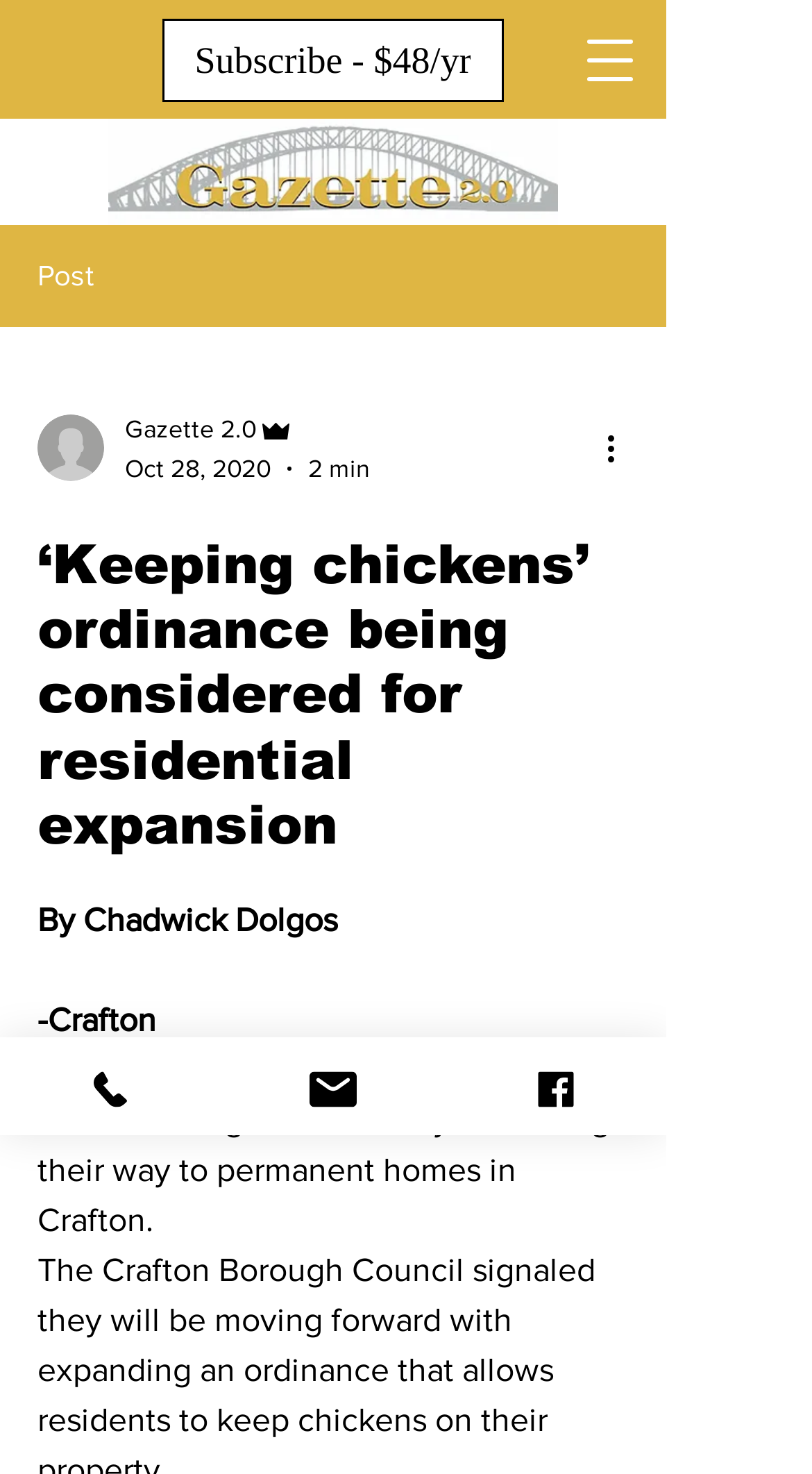Who is the author of the article?
Answer the question with a single word or phrase derived from the image.

Chadwick Dolgos-Crafton